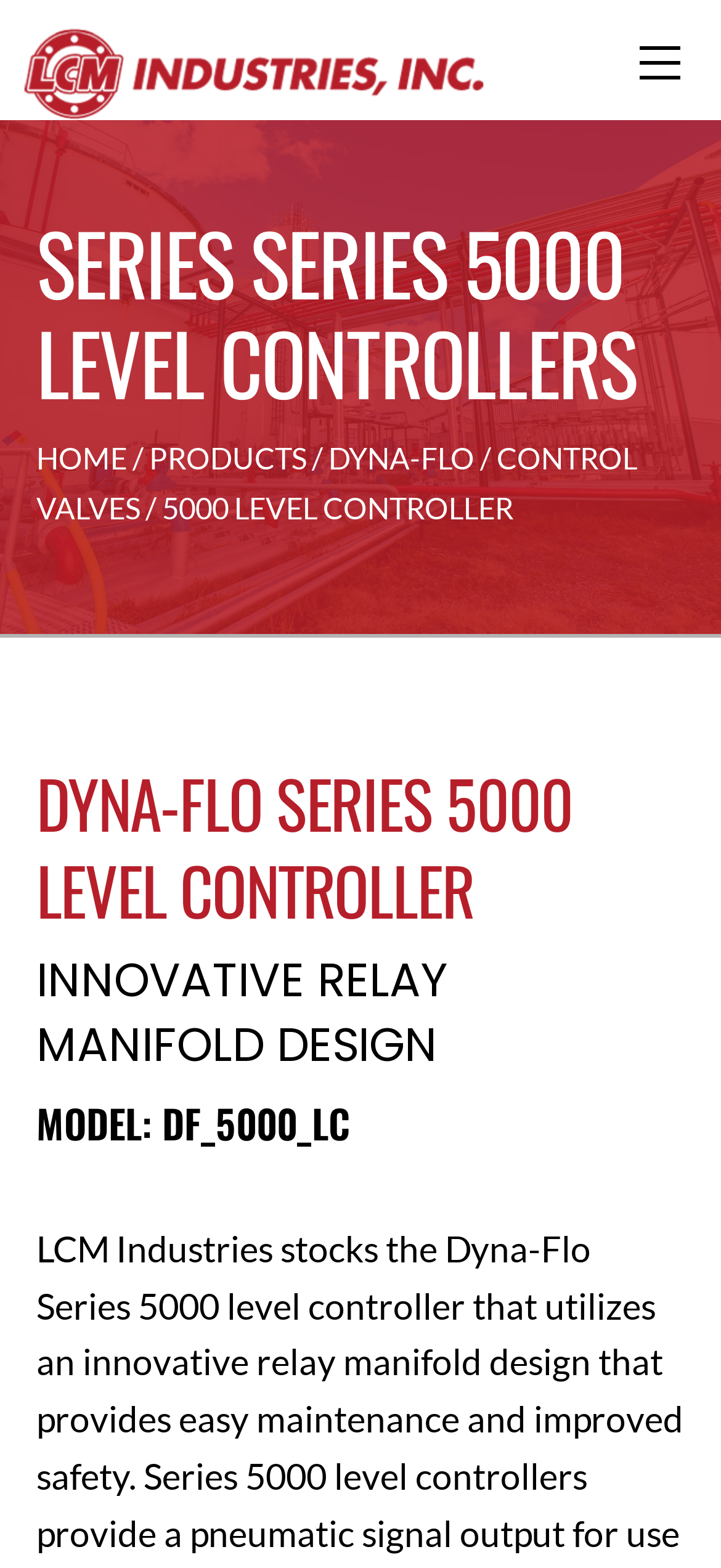Explain the webpage's design and content in an elaborate manner.

The webpage is about the Series 5000 Level Controller from LCM Industries. At the top right corner, there is a "Menu" link. On the top left, there is an "LCM Industries" link accompanied by an image with the same name. 

Below the top section, there is a large heading that reads "SERIES SERIES 5000 LEVEL CONTROLLERS" spanning almost the entire width of the page. Underneath this heading, there are four links in a row: "HOME", "PRODUCTS", "DYNA-FLO / CONTROL VALVES", and a link with the text "/ 5000 LEVEL CONTROLLER". These links are separated by short static text elements containing forward slashes.

Further down the page, there are three headings stacked vertically. The first heading reads "DYNA-FLO SERIES 5000 LEVEL CONTROLLER", the second heading reads "INNOVATIVE RELAY MANIFOLD DESIGN", and the third heading reads "MODEL: DF_5000_LC". These headings take up a significant portion of the page's width.